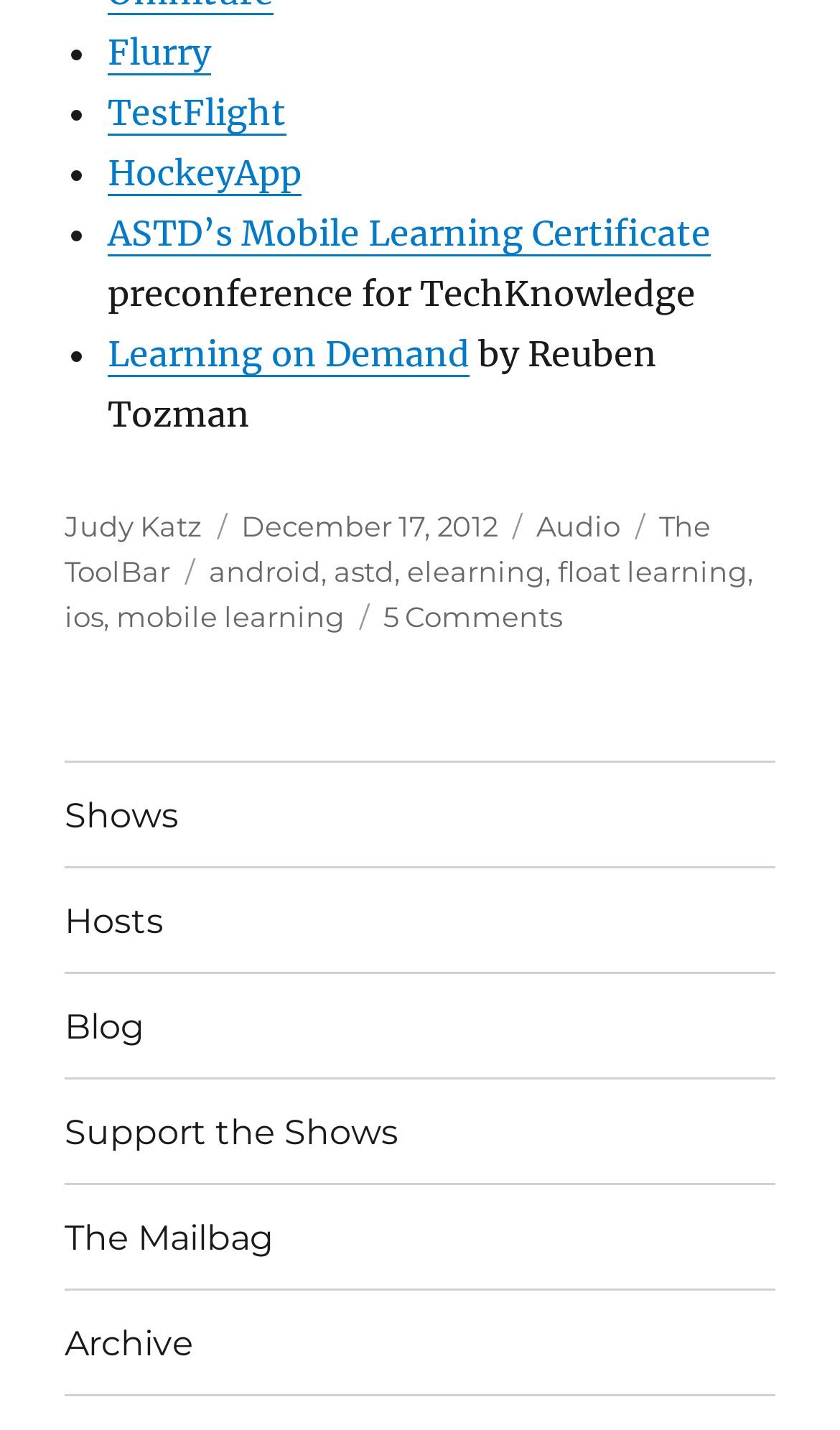Provide the bounding box coordinates for the UI element described in this sentence: "The Mailbag". The coordinates should be four float values between 0 and 1, i.e., [left, top, right, bottom].

[0.077, 0.829, 0.923, 0.901]